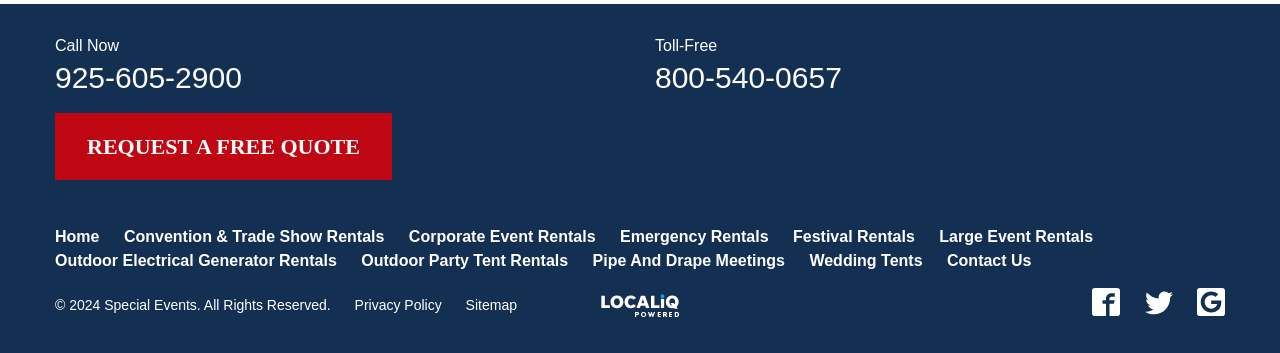What is the toll-free phone number?
Please answer the question with a detailed and comprehensive explanation.

The toll-free phone number is located at the top of the webpage, next to the 'Toll-Free' label, and is also a clickable link.